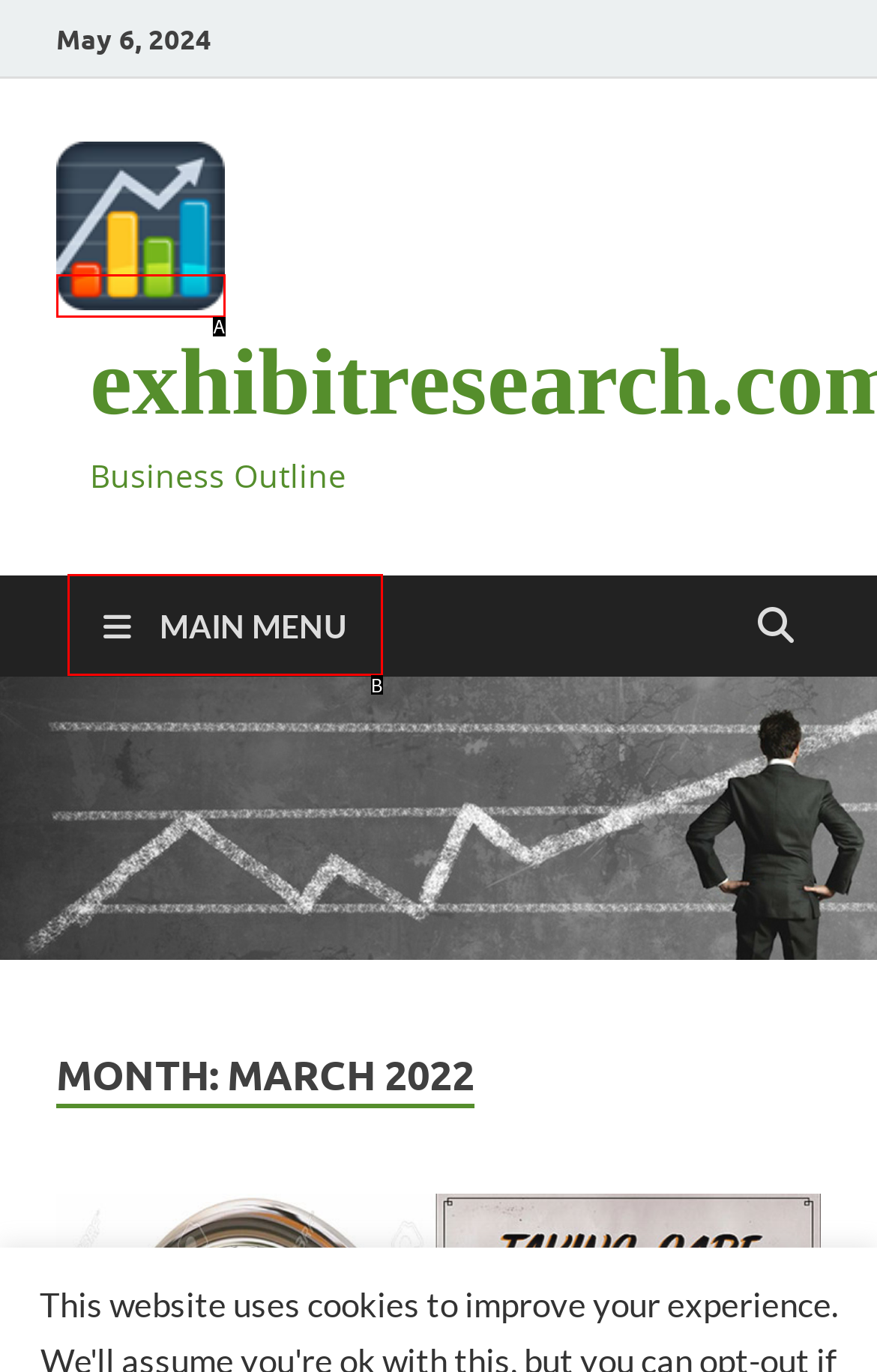Based on the description: alt="exhibitresearch.com", identify the matching lettered UI element.
Answer by indicating the letter from the choices.

A